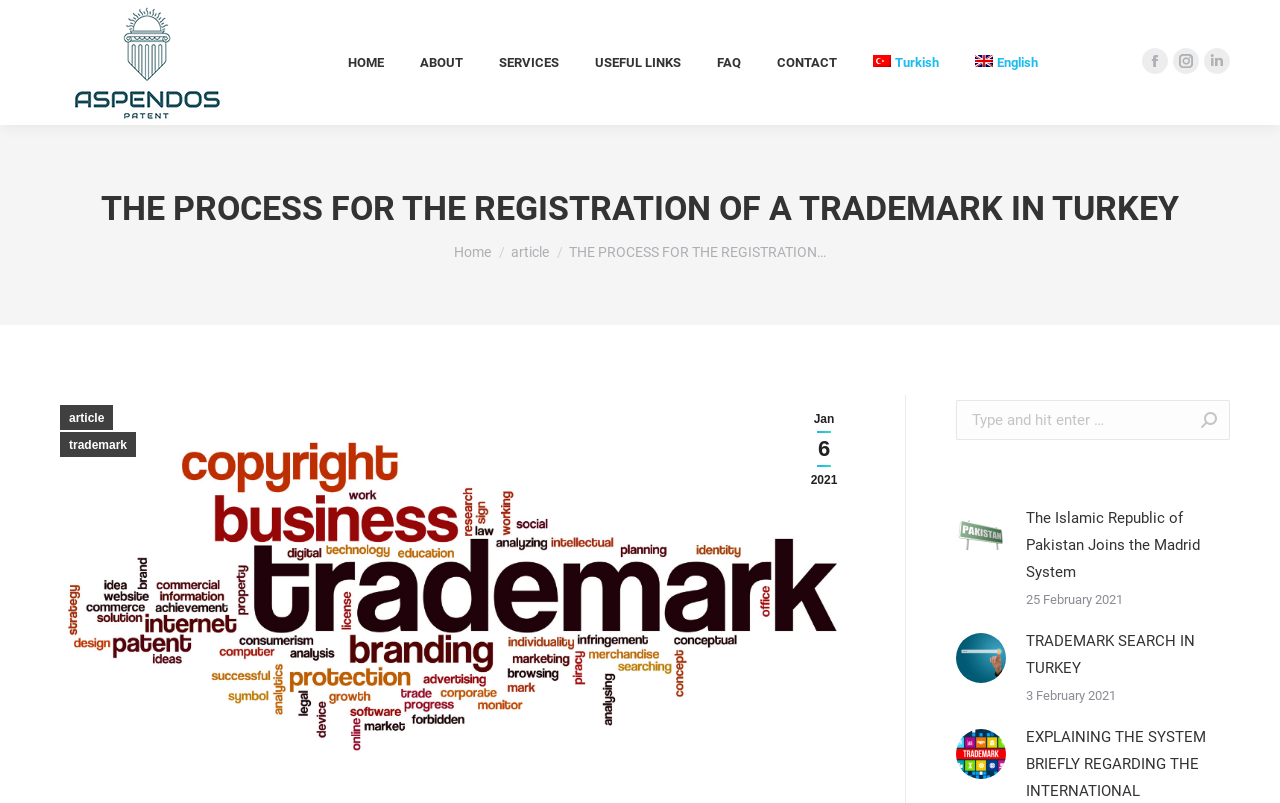Please provide the bounding box coordinates for the element that needs to be clicked to perform the following instruction: "Click the HOME menu item". The coordinates should be given as four float numbers between 0 and 1, i.e., [left, top, right, bottom].

[0.269, 0.022, 0.303, 0.133]